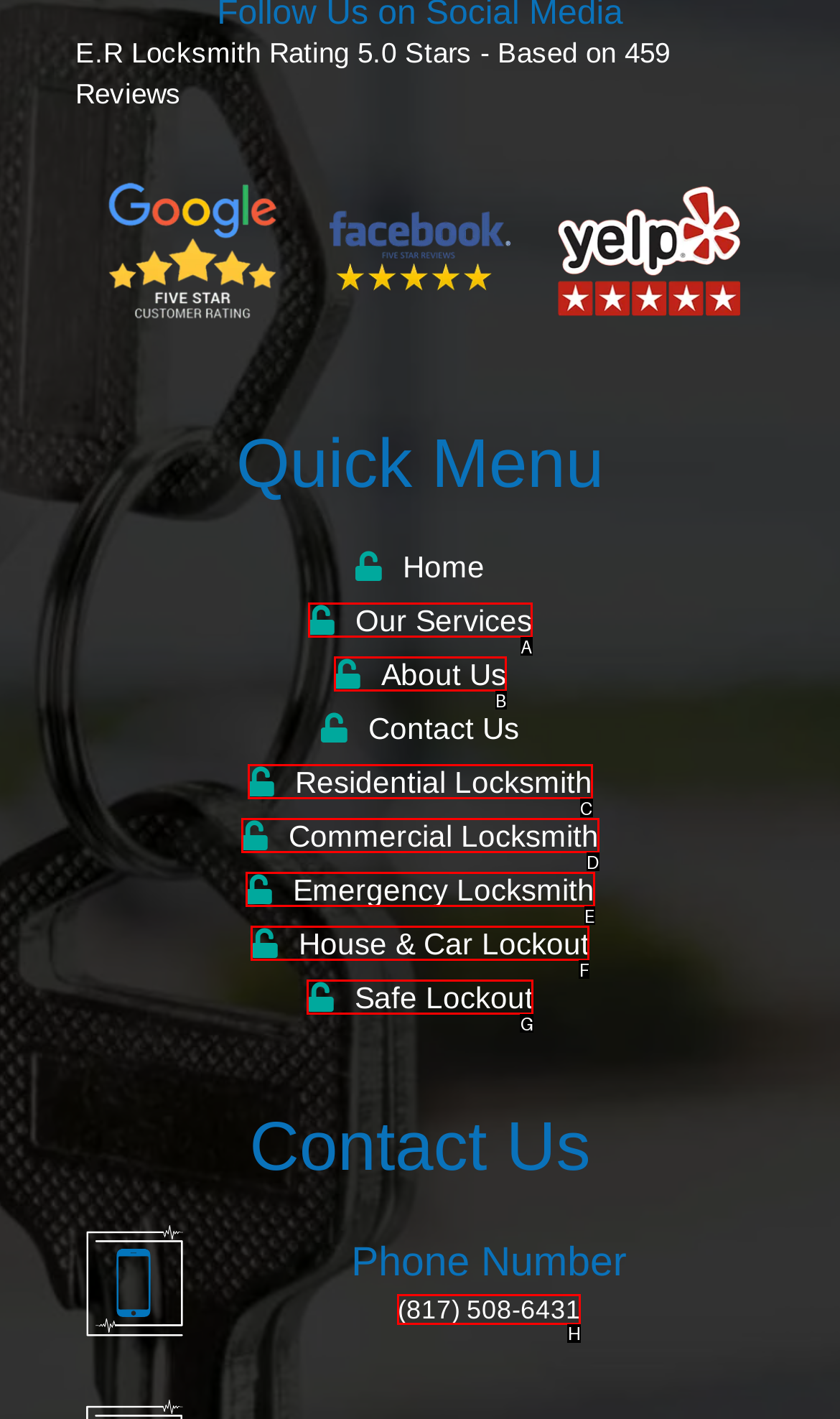Identify the bounding box that corresponds to: Commercial Locksmith
Respond with the letter of the correct option from the provided choices.

D